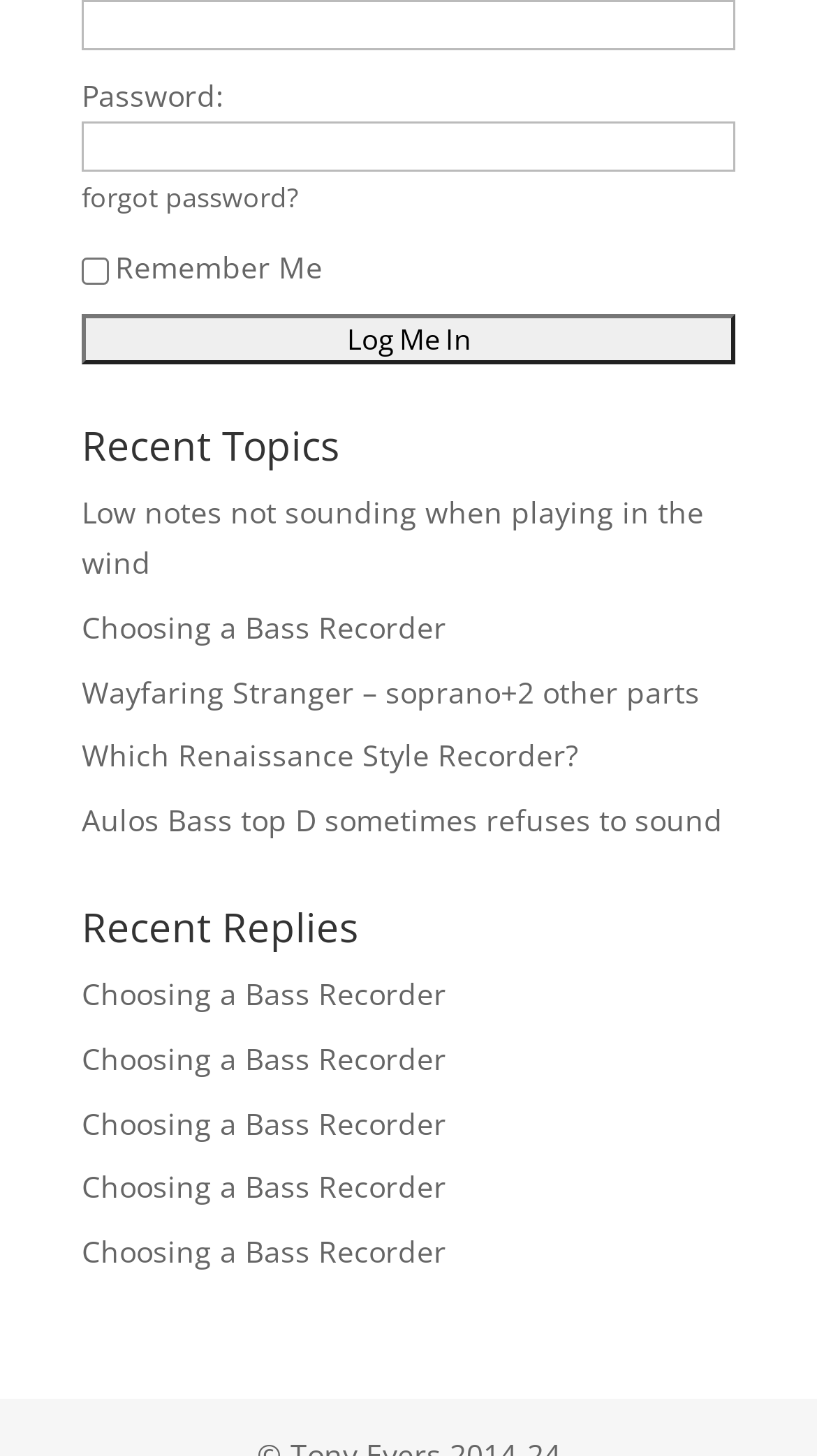Carefully examine the image and provide an in-depth answer to the question: What is the function of the 'Log Me In' button?

The 'Log Me In' button is located below the password input field and is likely the button that users click to log in to their account after entering their credentials.